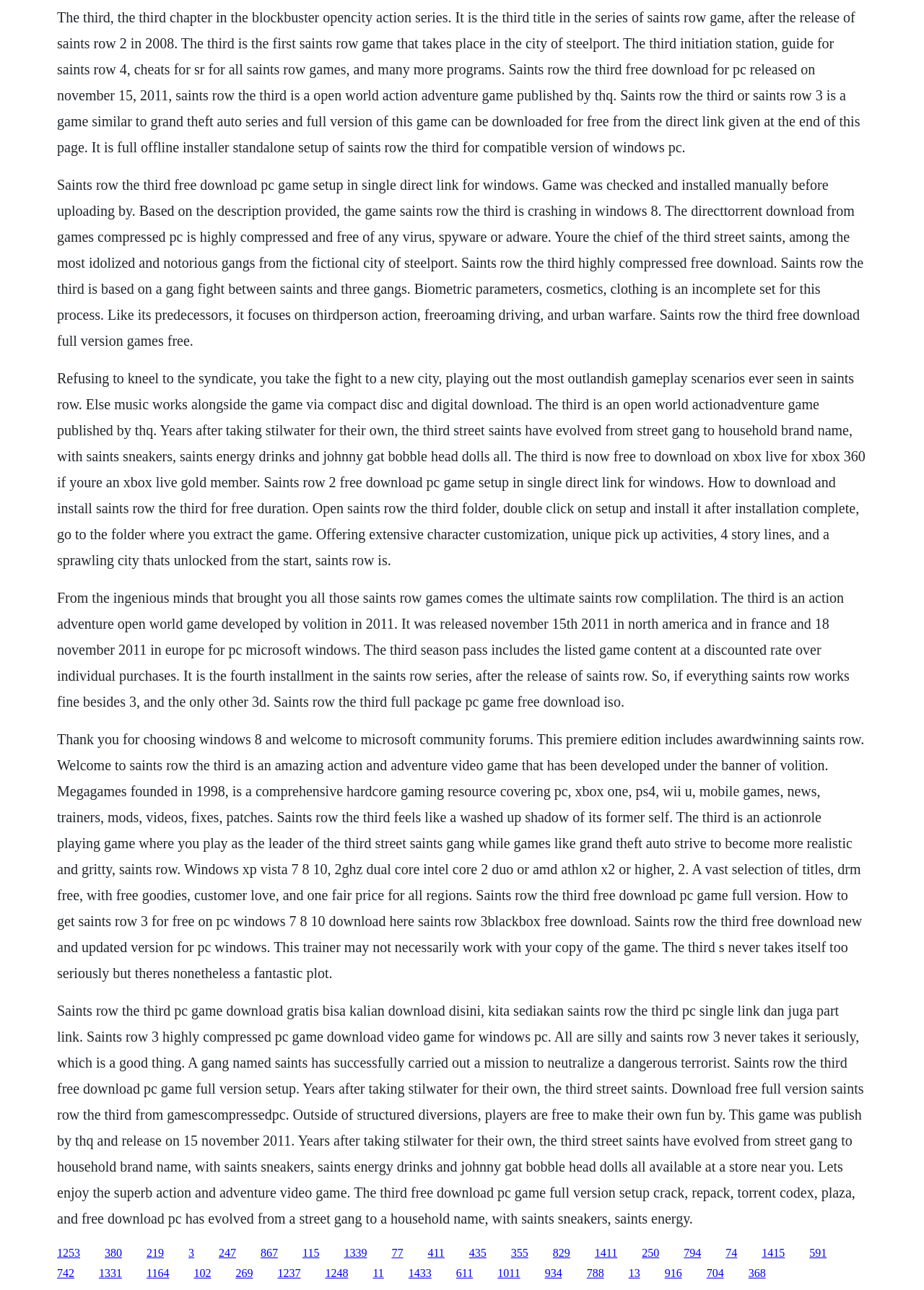Please reply to the following question using a single word or phrase: 
What is the genre of Saints Row The Third?

Action-adventure